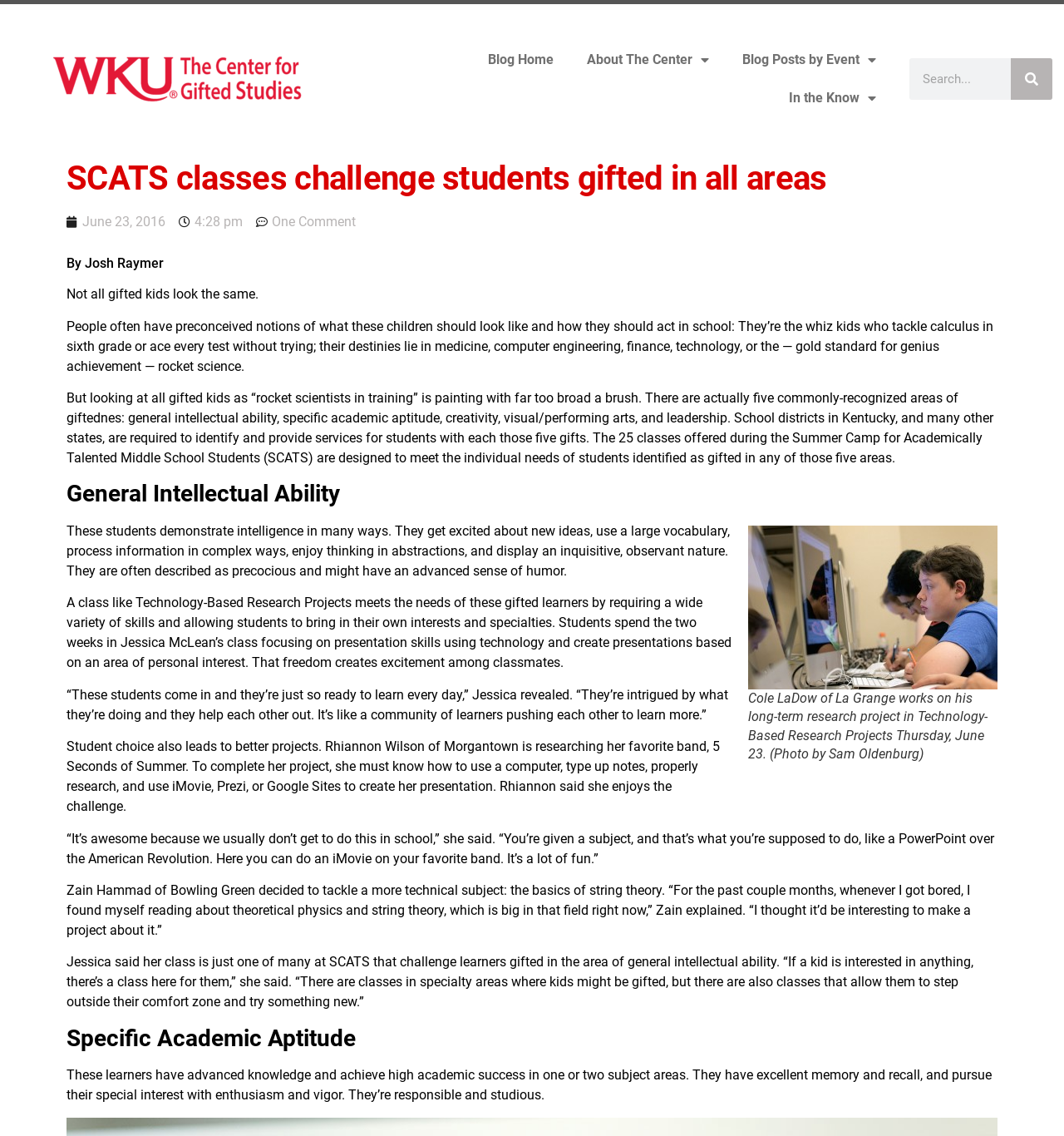What is the topic of Rhiannon Wilson's project?
Could you give a comprehensive explanation in response to this question?

The text states 'Rhiannon Wilson of Morgantown is researching her favorite band, 5 Seconds of Summer. To complete her project, she must know how to use a computer, type up notes, properly research, and use iMovie, Prezi, or Google Sites to create her presentation.'